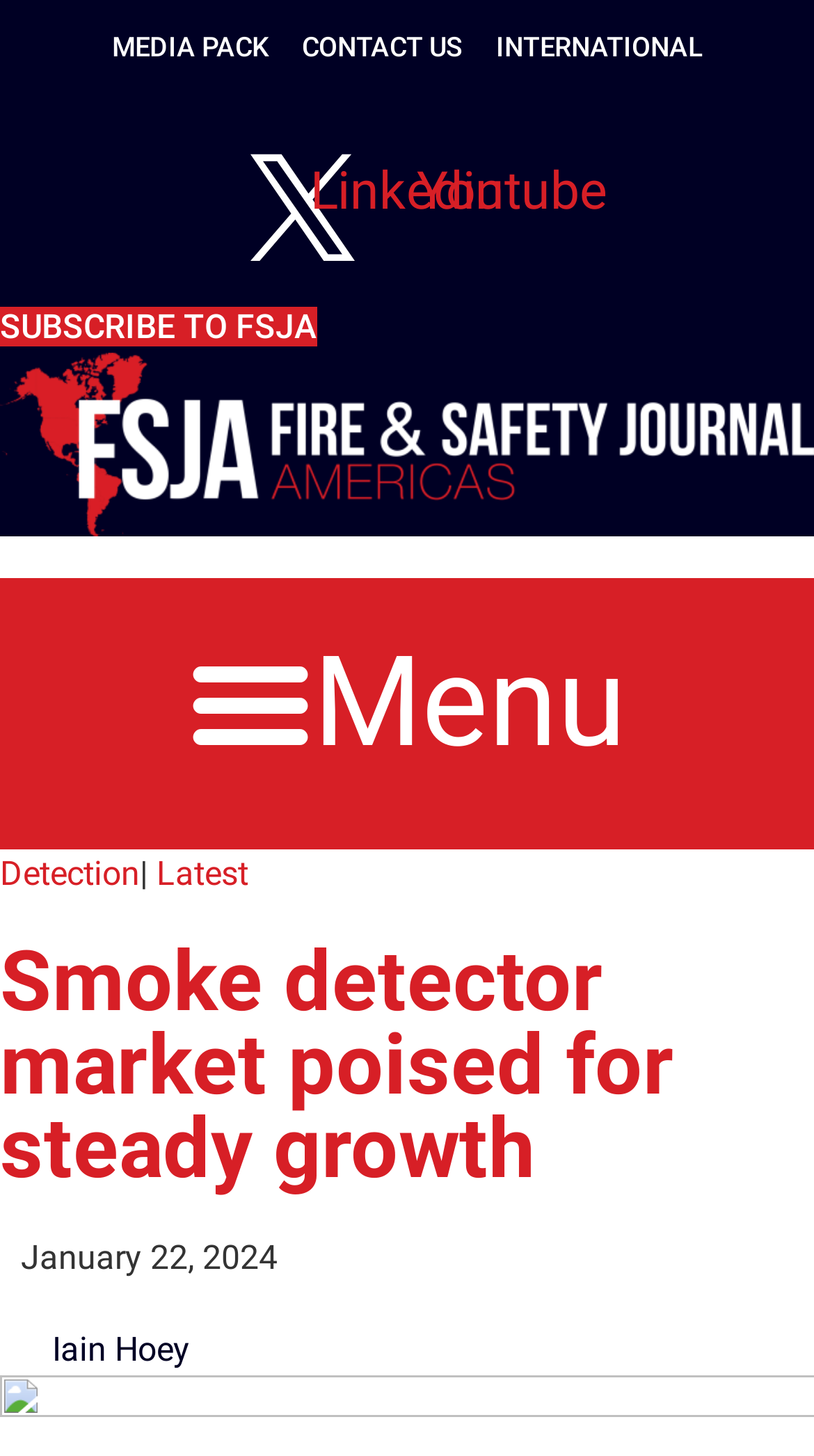Explain the webpage's design and content in an elaborate manner.

The webpage appears to be an article from the Fire & Safety Journal Americas, with a focus on the smoke detector market. At the top of the page, there are several links, including "MEDIA PACK", "CONTACT US", and "INTERNATIONAL", positioned horizontally across the page. Below these links, there are social media links, including Linkedin and Youtube, as well as a link to subscribe to FSJA.

On the left side of the page, there is a vertical menu with a link to "FSJA Red" accompanied by an image. Below this, there is a button labeled "Menu Toggle". 

The main content of the page begins with a heading that reads "Smoke detector market poised for steady growth". This is followed by a subheading with the date "January 22, 2024" and the author's name, "Iain Hoey". 

On the top-right side of the page, there are links to different categories, including "Detection" and "Latest", separated by a vertical bar.